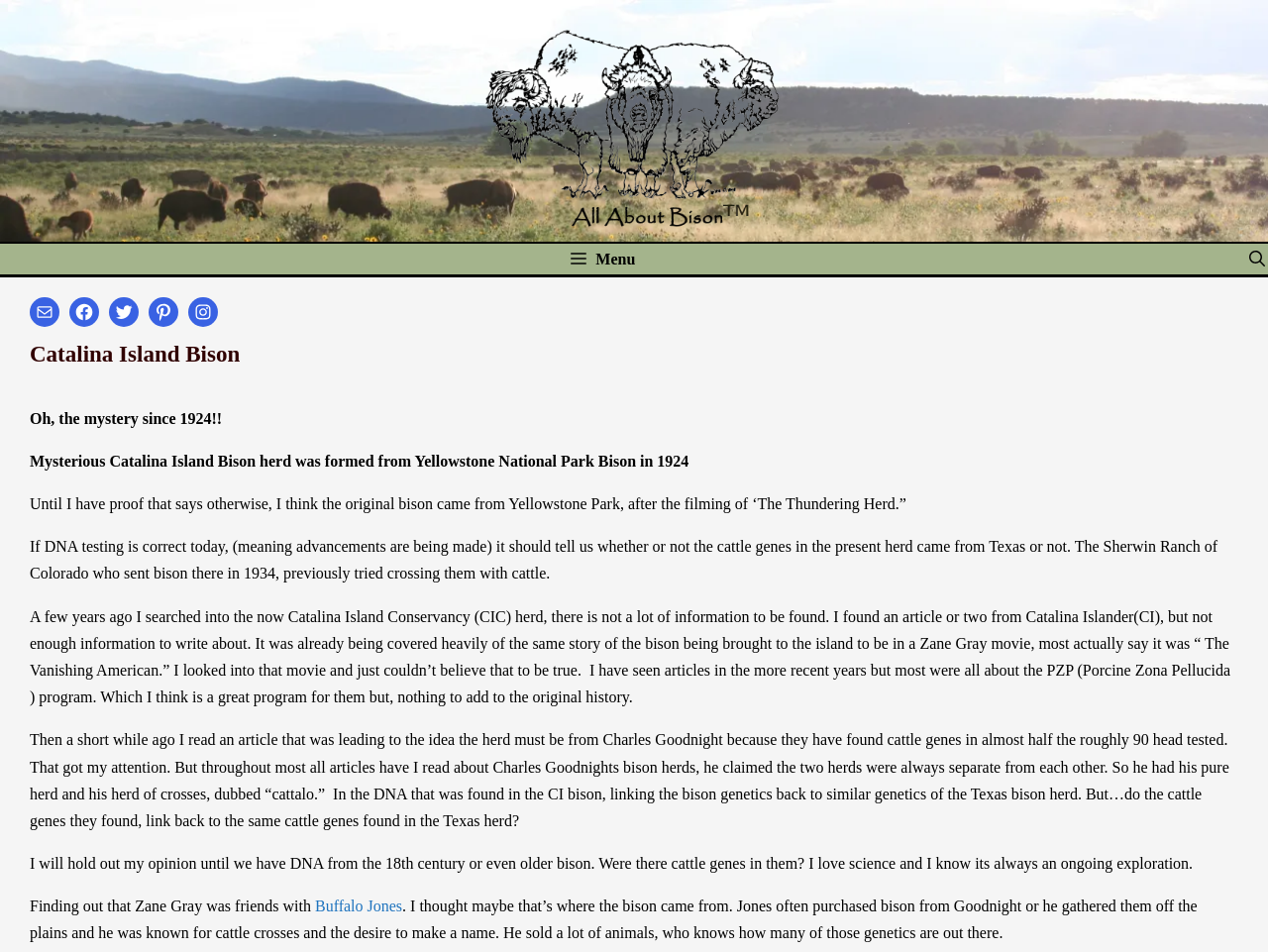Predict the bounding box coordinates for the UI element described as: "Instagram". The coordinates should be four float numbers between 0 and 1, presented as [left, top, right, bottom].

[0.148, 0.312, 0.172, 0.343]